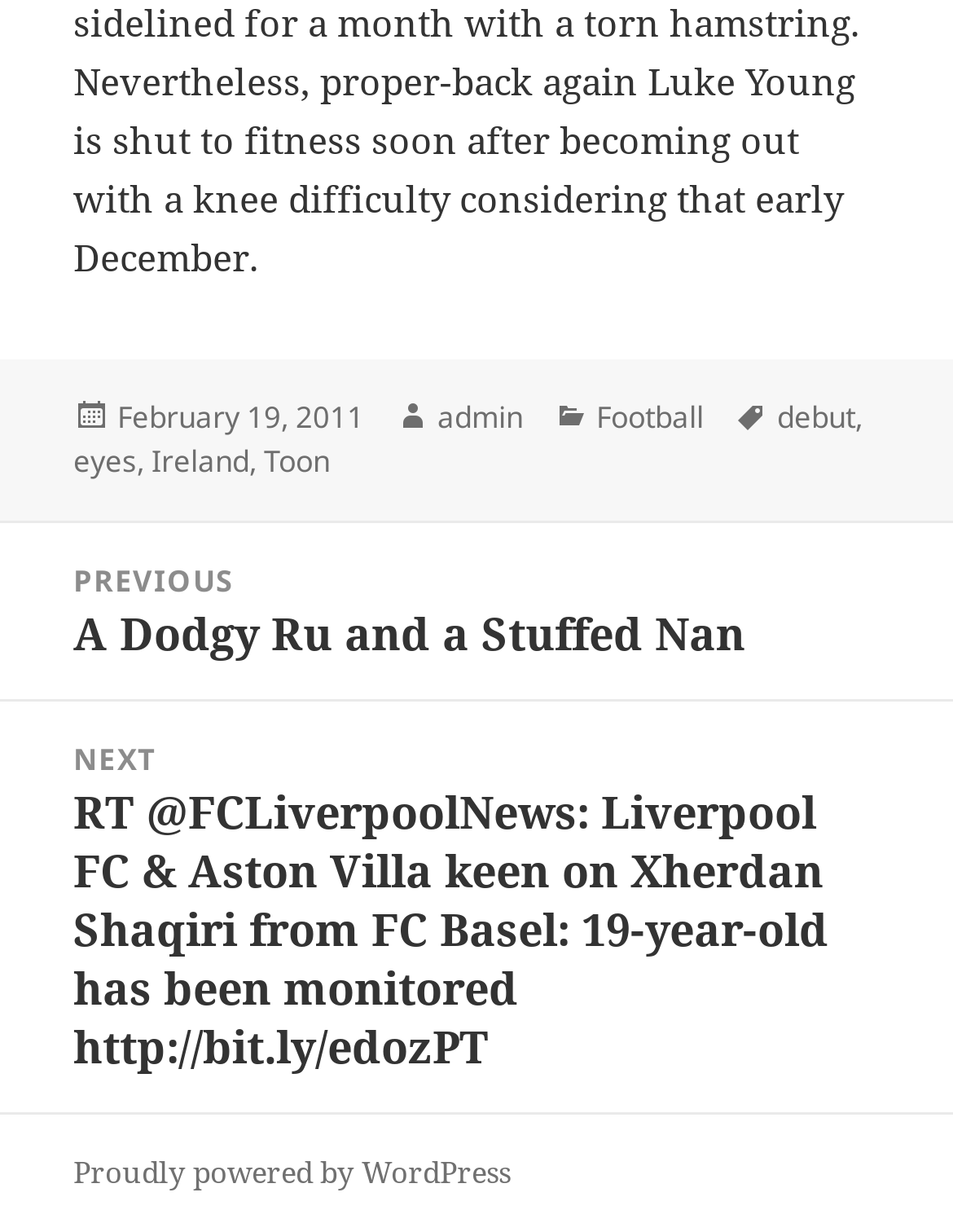Using the format (top-left x, top-left y, bottom-right x, bottom-right y), provide the bounding box coordinates for the described UI element. All values should be floating point numbers between 0 and 1: February 19, 2011

[0.123, 0.321, 0.382, 0.357]